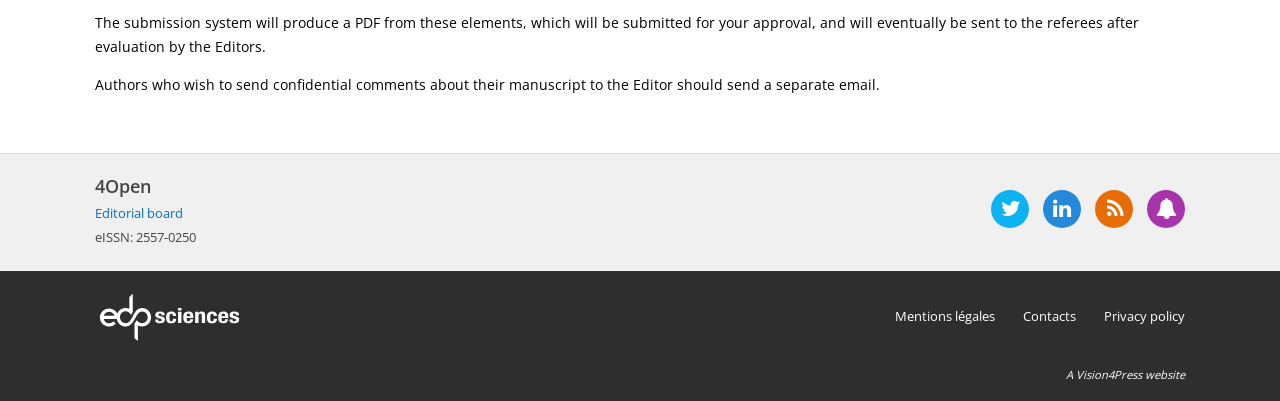Kindly determine the bounding box coordinates for the area that needs to be clicked to execute this instruction: "View privacy policy".

[0.862, 0.826, 0.926, 0.871]